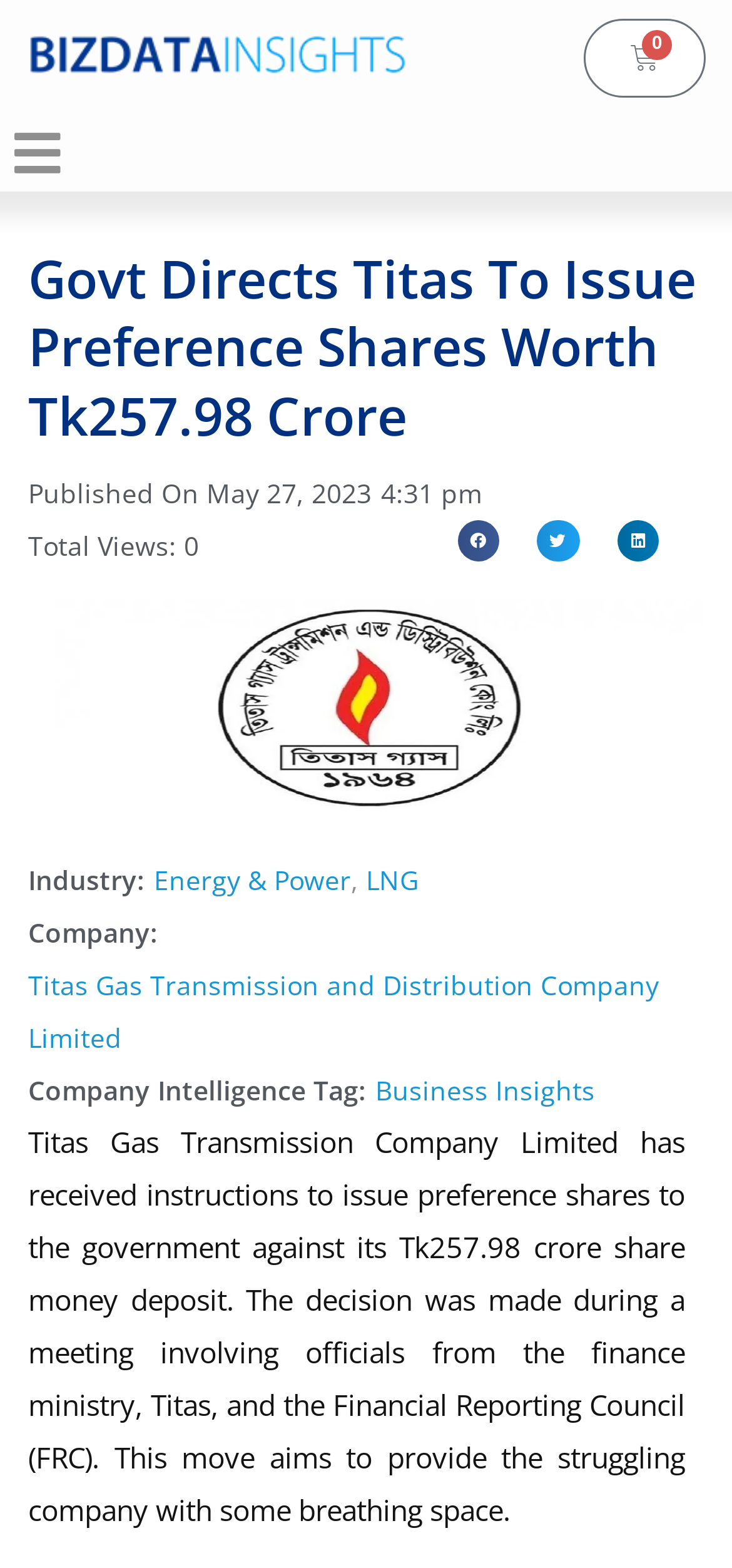What is the amount of share money deposit?
Using the screenshot, give a one-word or short phrase answer.

Tk257.98 crore